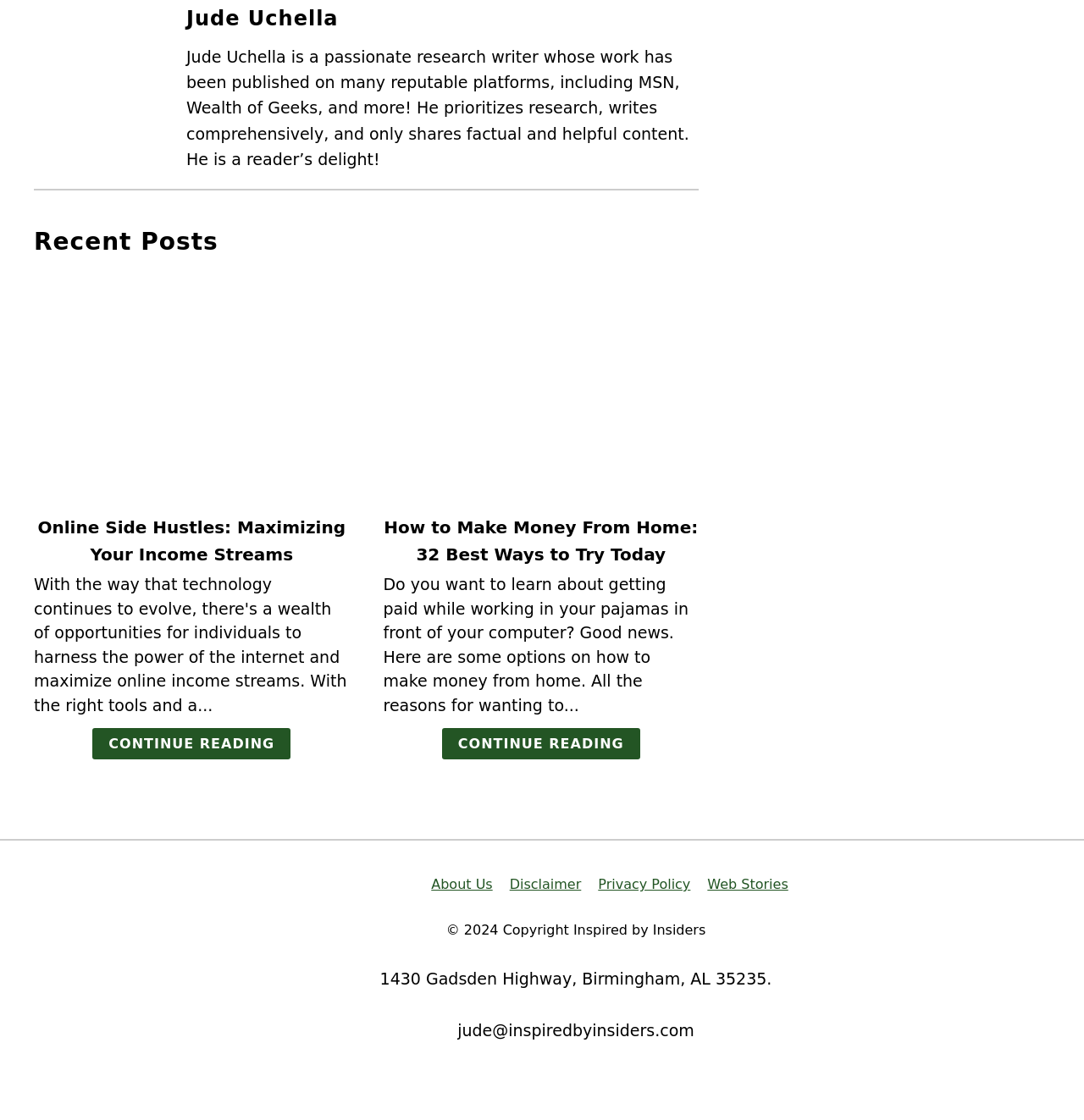Determine the bounding box coordinates of the element's region needed to click to follow the instruction: "Visit the about us page". Provide these coordinates as four float numbers between 0 and 1, formatted as [left, top, right, bottom].

[0.398, 0.783, 0.454, 0.797]